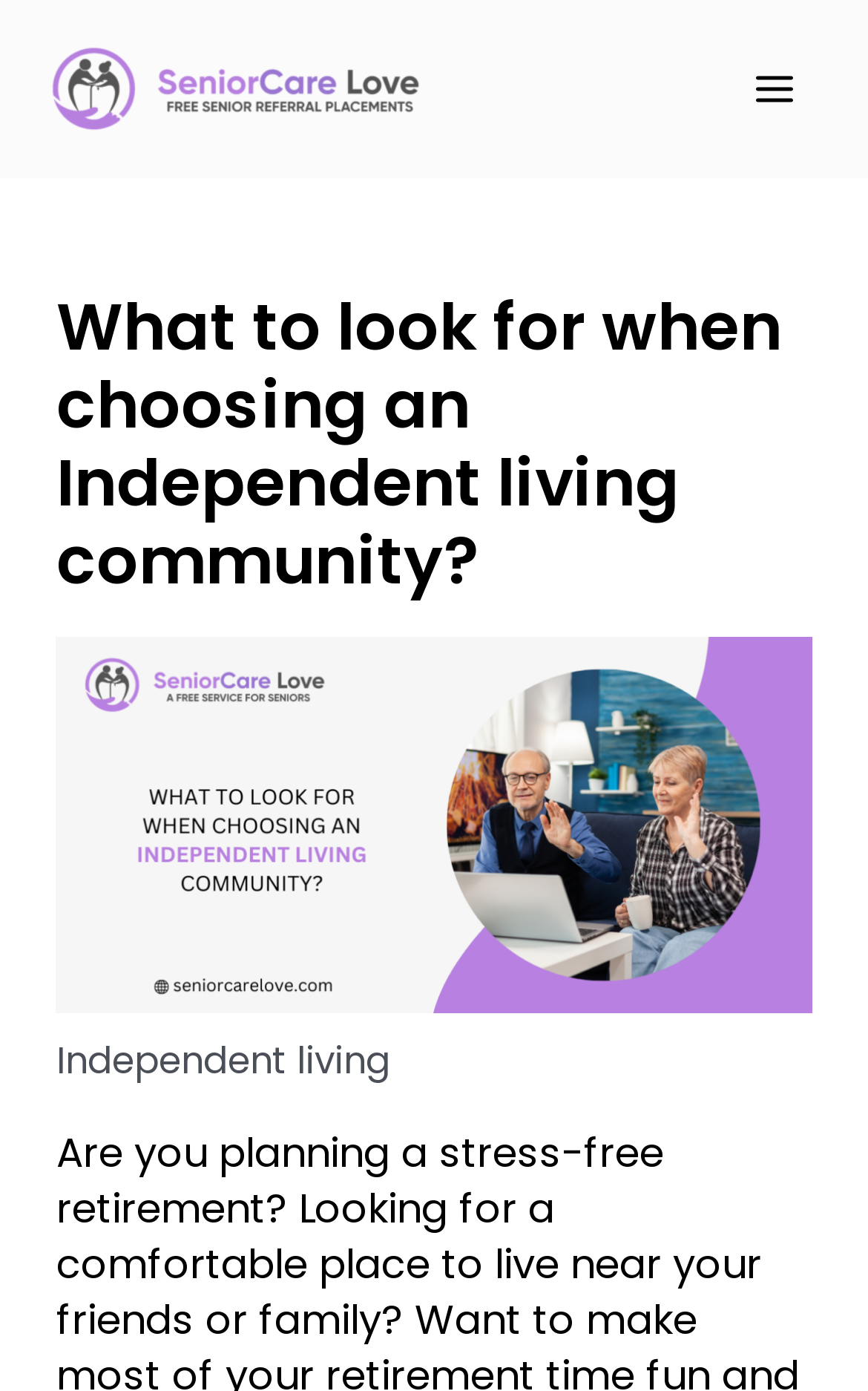Give a short answer using one word or phrase for the question:
What is the purpose of the button at the top right corner?

Main Menu